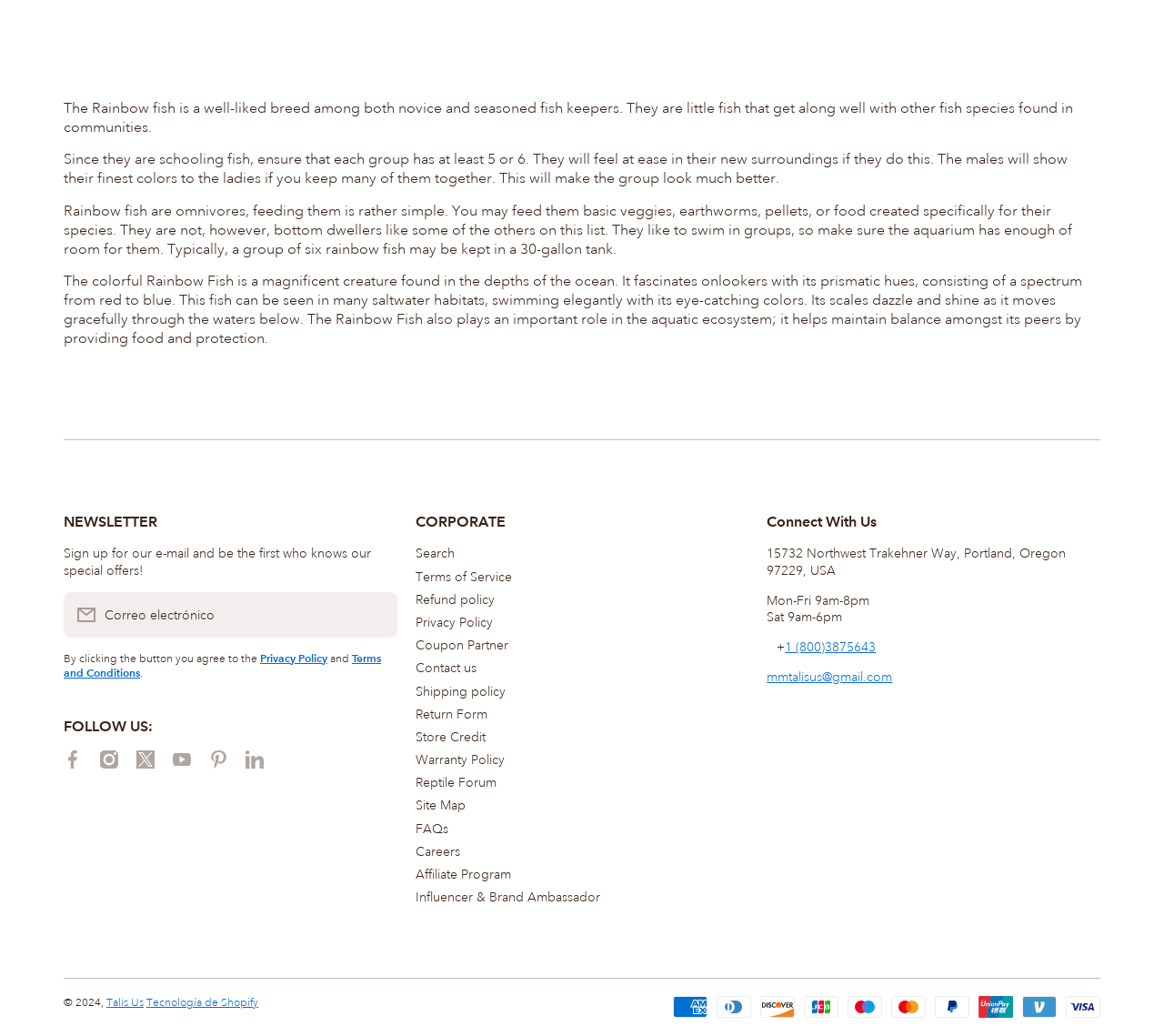What is the address of the company?
Refer to the image and provide a detailed answer to the question.

The webpage provides the company's address, which is located in Portland, Oregon, USA, and can be used to contact the company or visit their physical location.